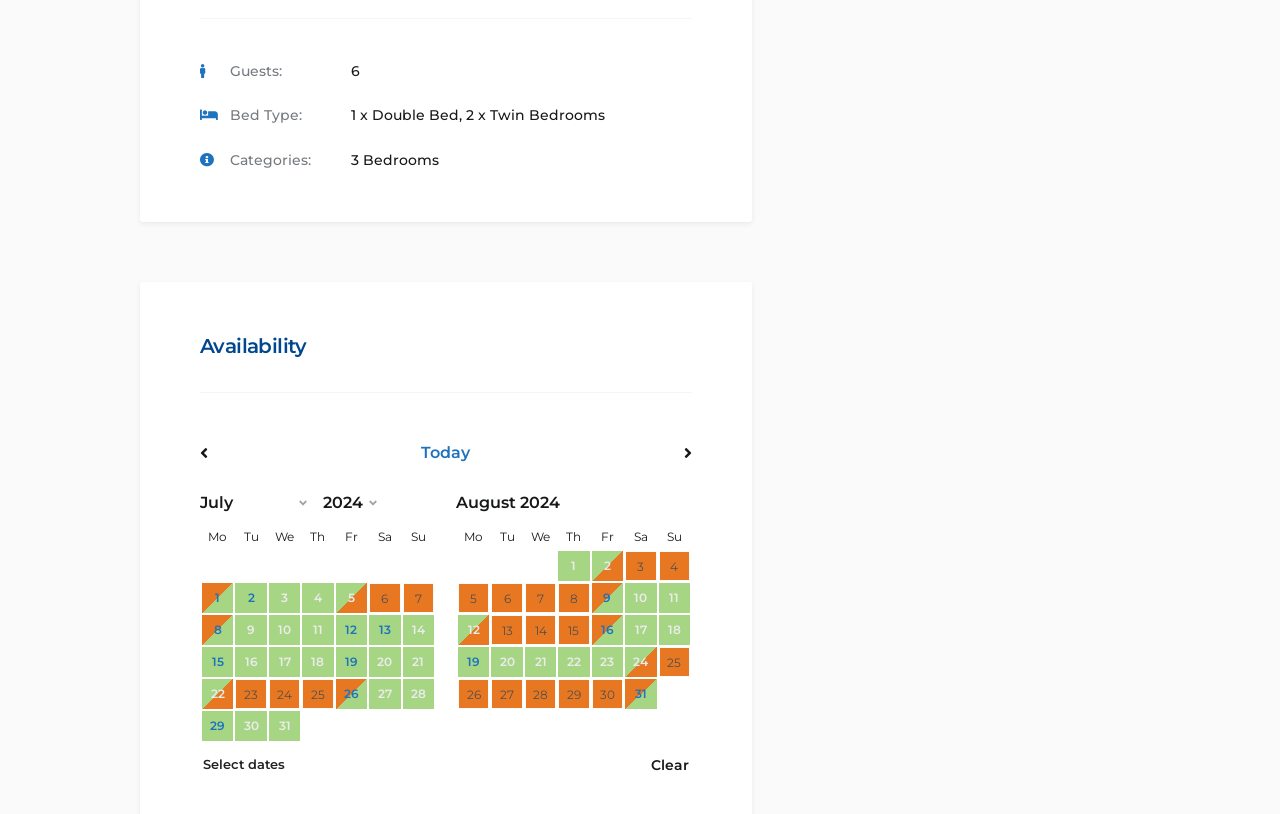Determine the bounding box coordinates of the clickable area required to perform the following instruction: "Click on the link about senior health". The coordinates should be represented as four float numbers between 0 and 1: [left, top, right, bottom].

None